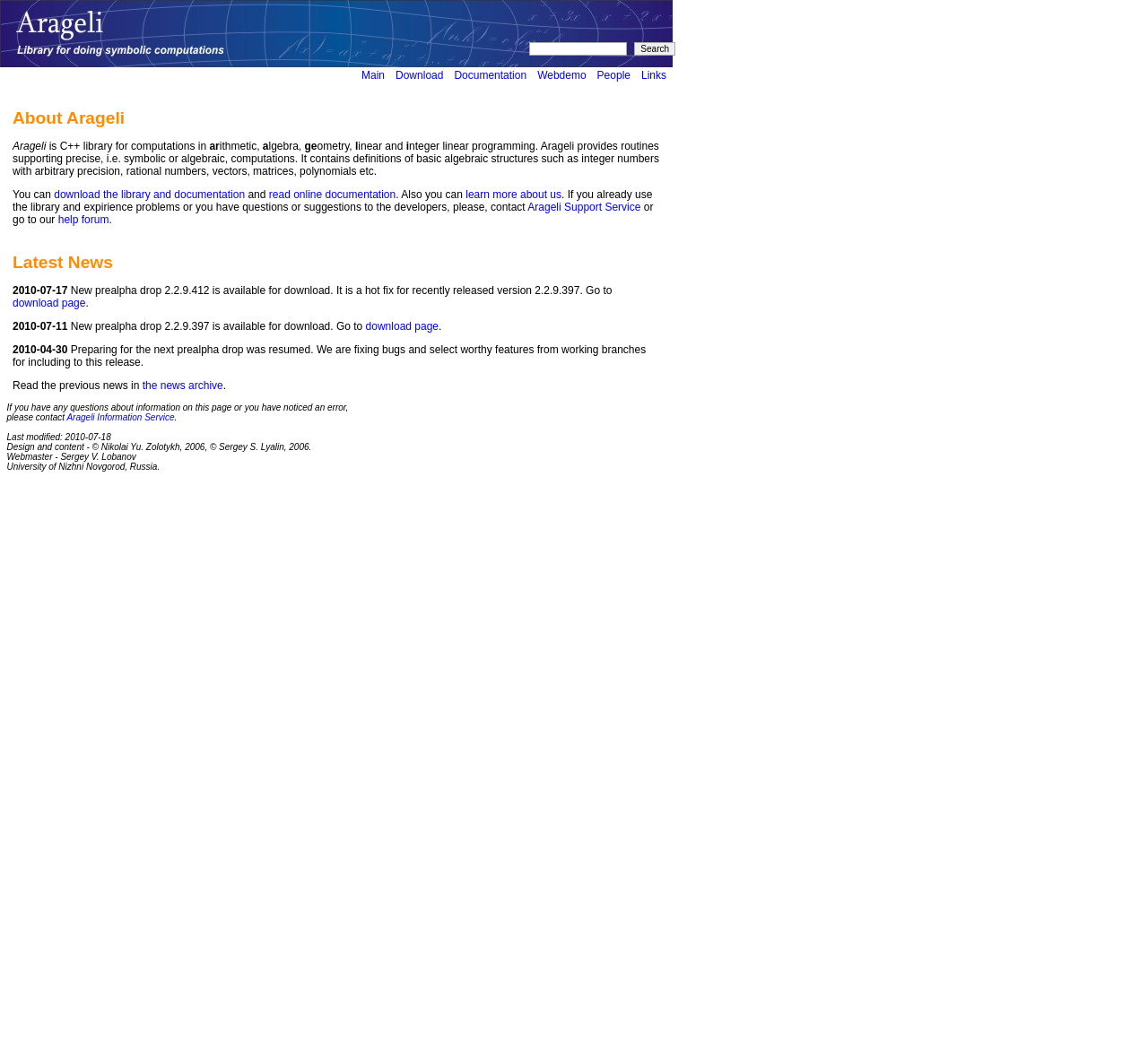What is the name of the C++ library?
Ensure your answer is thorough and detailed.

The webpage is about a C++ library, and the name of the library is mentioned in the first sentence of the 'About Arageli' section, which is 'Arageli'.